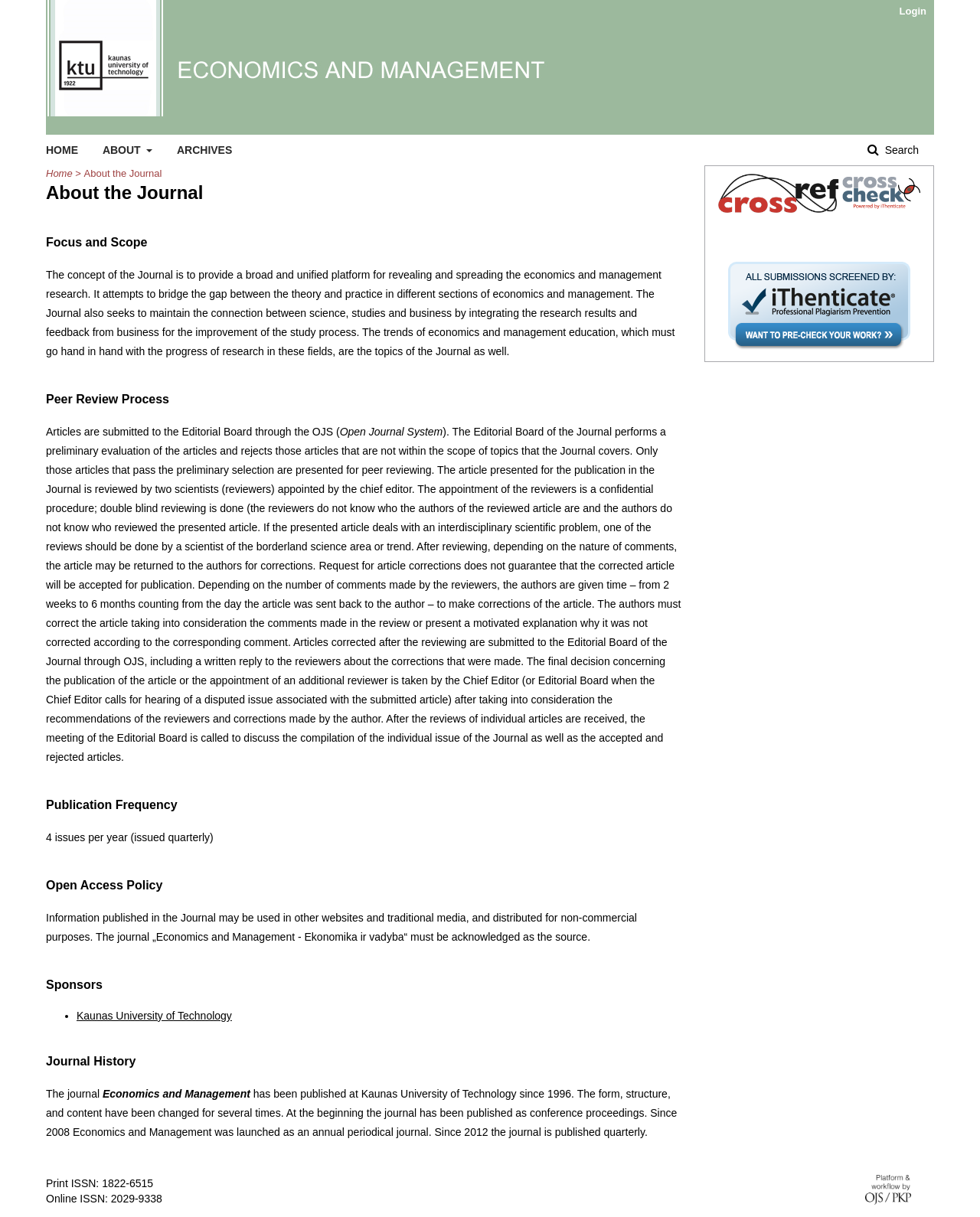Reply to the question with a brief word or phrase: What is the name of the university that sponsors the journal?

Kaunas University of Technology